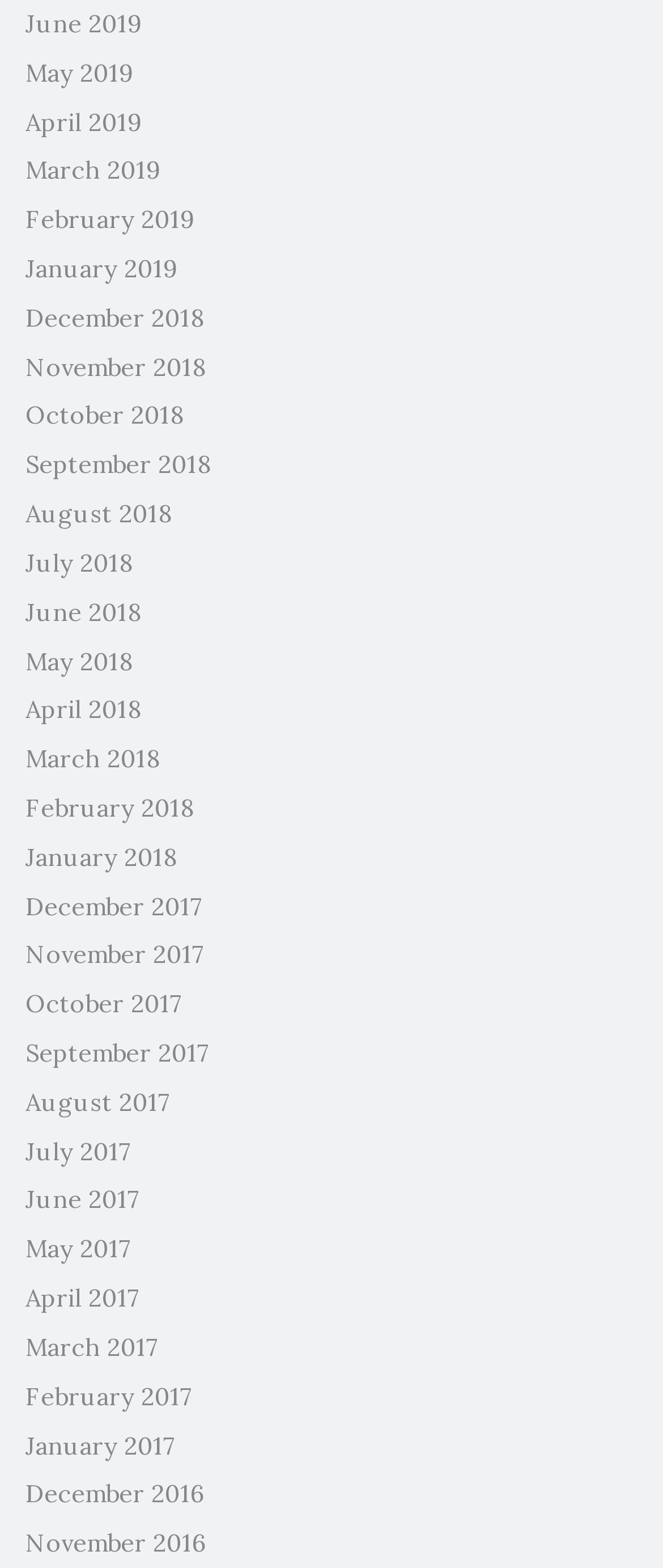What is the earliest month listed?
Kindly offer a detailed explanation using the data available in the image.

By examining the list of links, I can see that the bottommost link is 'December 2016', which suggests that it is the earliest month listed.